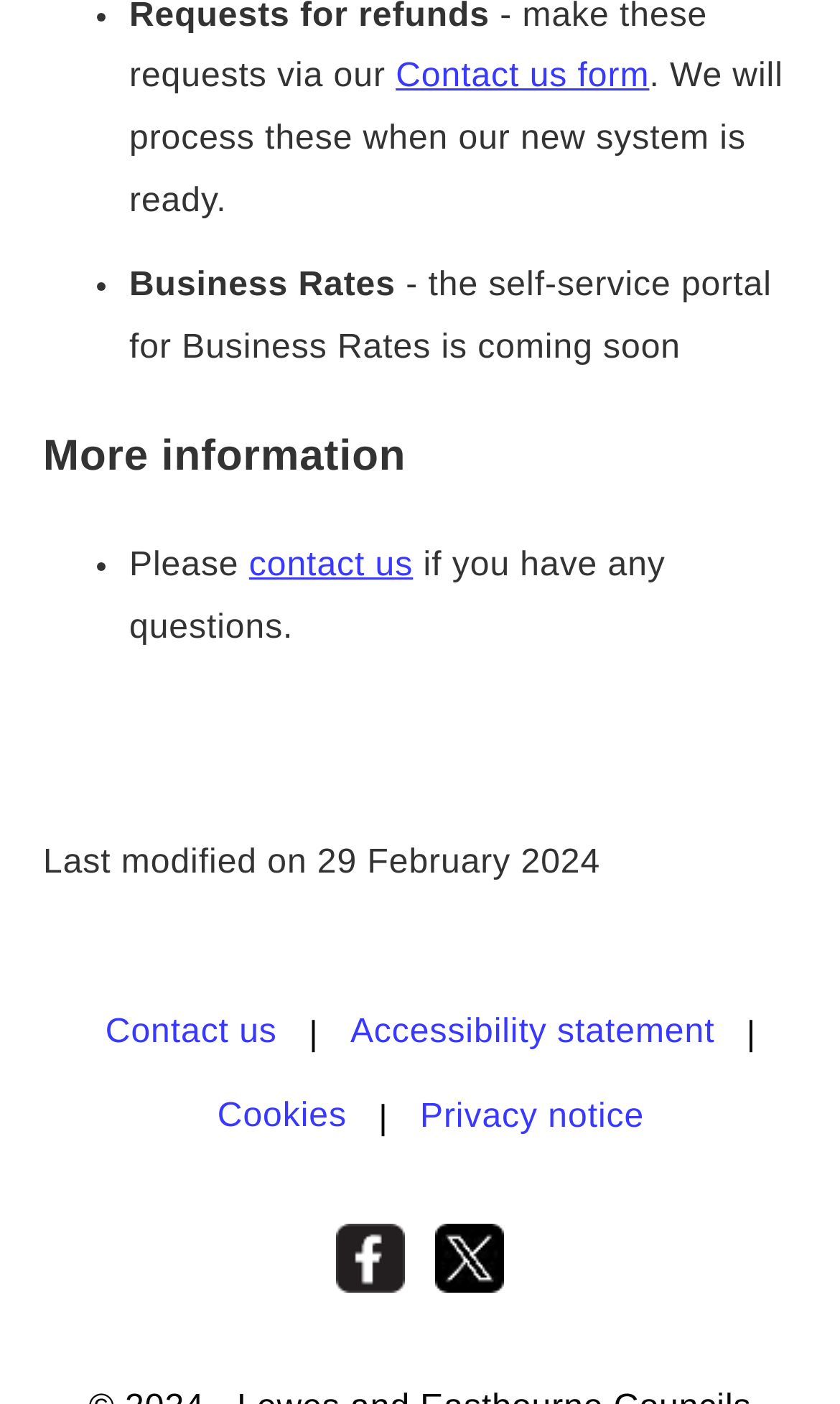Determine the bounding box coordinates of the clickable element to complete this instruction: "Contact us through the form". Provide the coordinates in the format of four float numbers between 0 and 1, [left, top, right, bottom].

[0.471, 0.042, 0.773, 0.068]